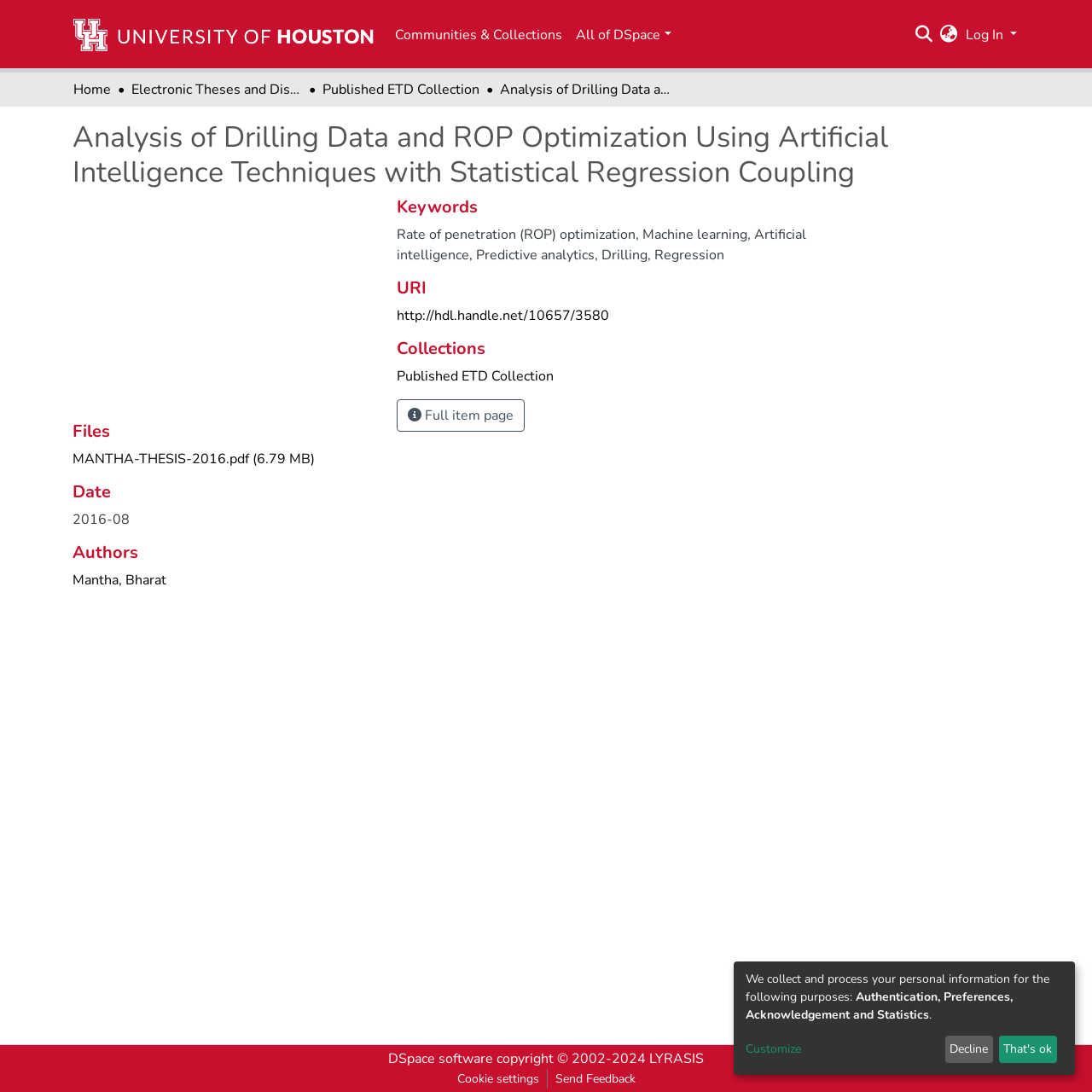Please predict the bounding box coordinates of the element's region where a click is necessary to complete the following instruction: "Log in to the system". The coordinates should be represented by four float numbers between 0 and 1, i.e., [left, top, right, bottom].

[0.882, 0.017, 0.934, 0.046]